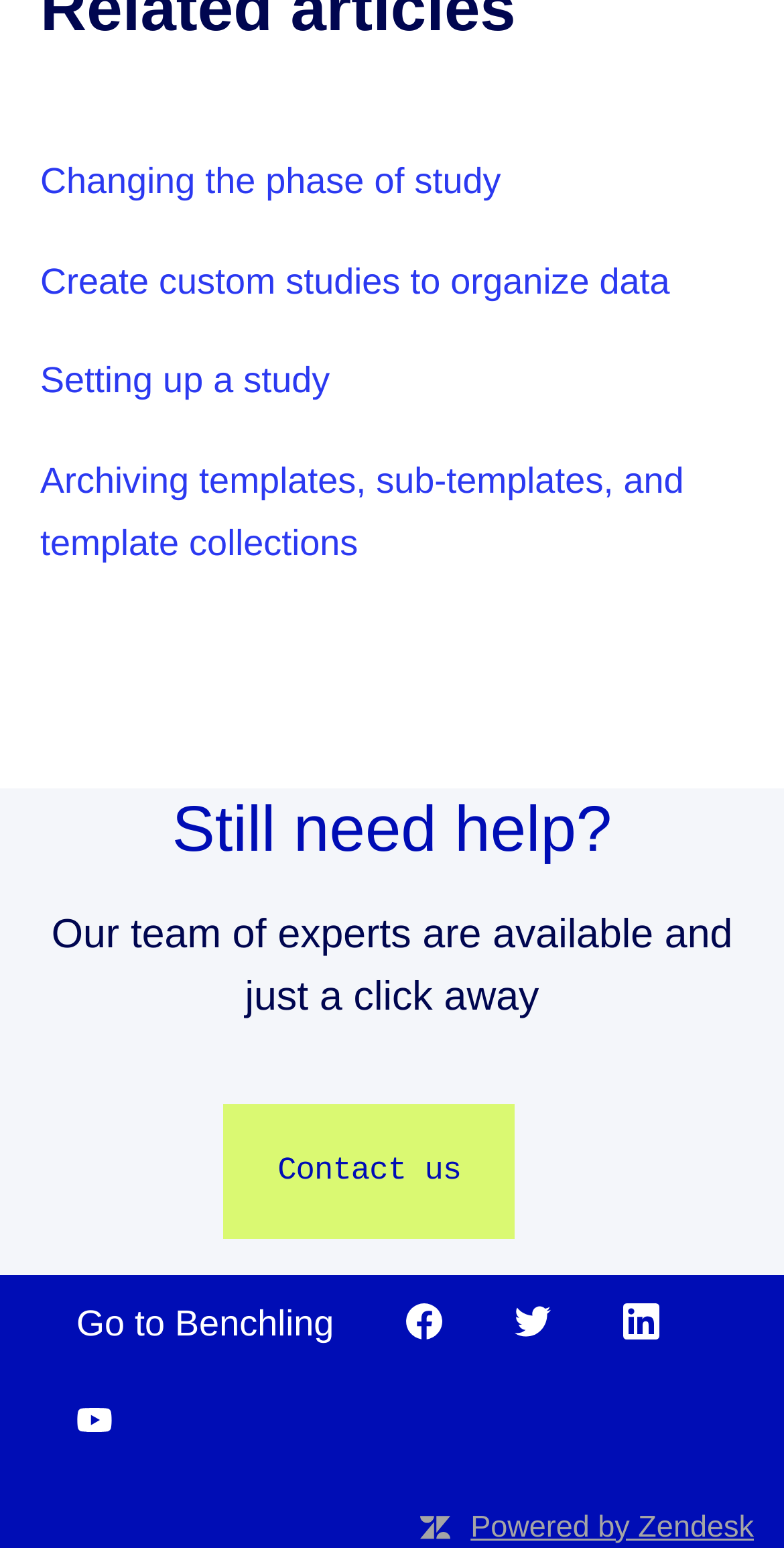What is the purpose of the 'Contact us' link?
Please provide a comprehensive and detailed answer to the question.

The 'Contact us' link is provided to allow users to get in touch with the team of experts who are available to help, as mentioned in the static text above the link.